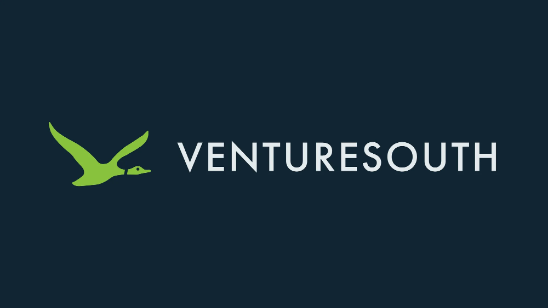Offer a detailed narrative of the image.

The image features the logo of VentureSouth, prominently displaying a stylized green bird in flight alongside the company name in elegant, modern typography. The background is a deep blue, contrasting sharply with the bright green of the bird and the white text, which enhances readability. This logo symbolizes the dynamic and innovative spirit of VentureSouth, a firm that emphasizes investment in entrepreneurship and community growth, embodying the essence of taking flight towards new opportunities and ventures.